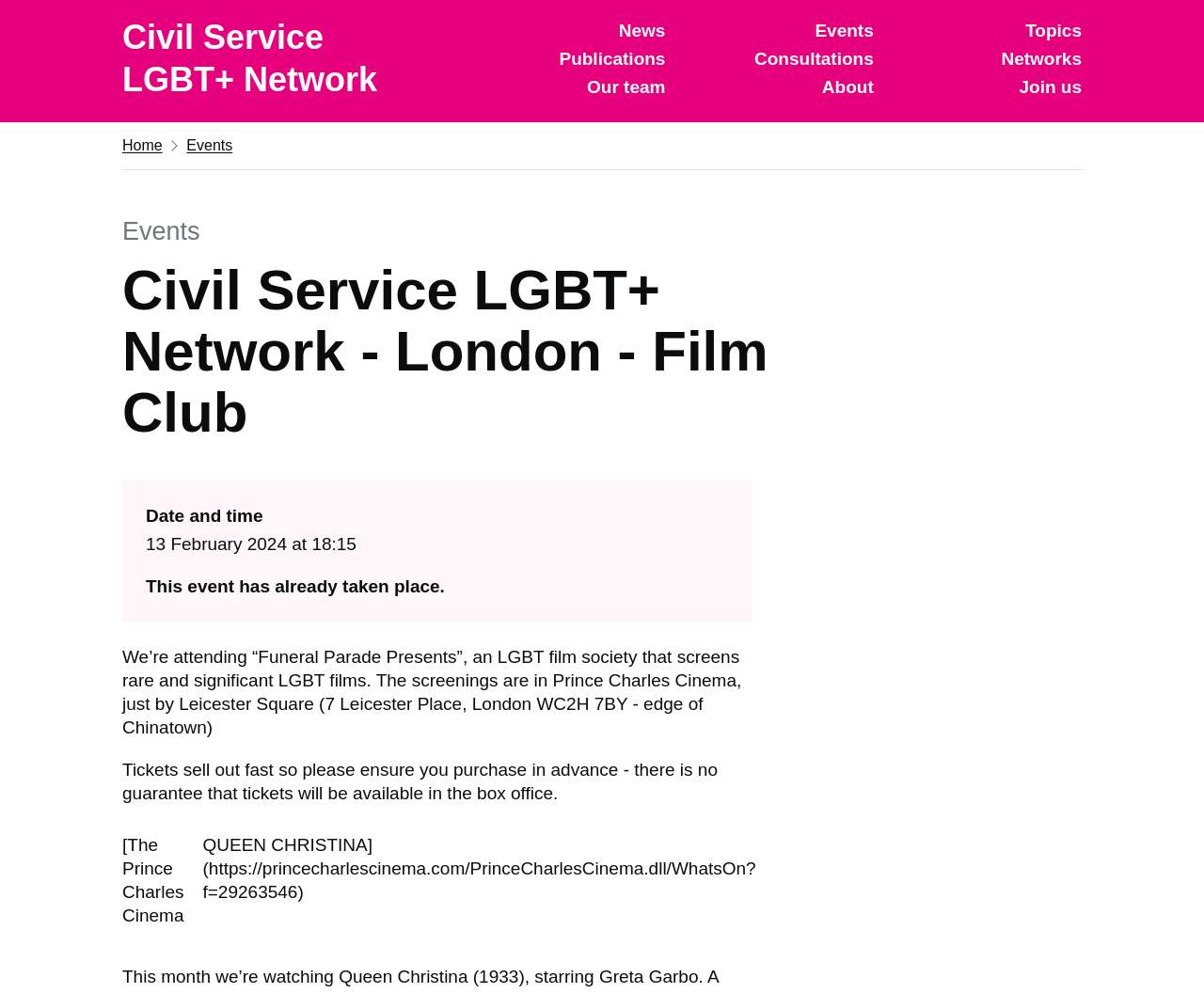Please specify the bounding box coordinates of the clickable section necessary to execute the following command: "Go to the 'Events' page".

[0.155, 0.138, 0.193, 0.154]